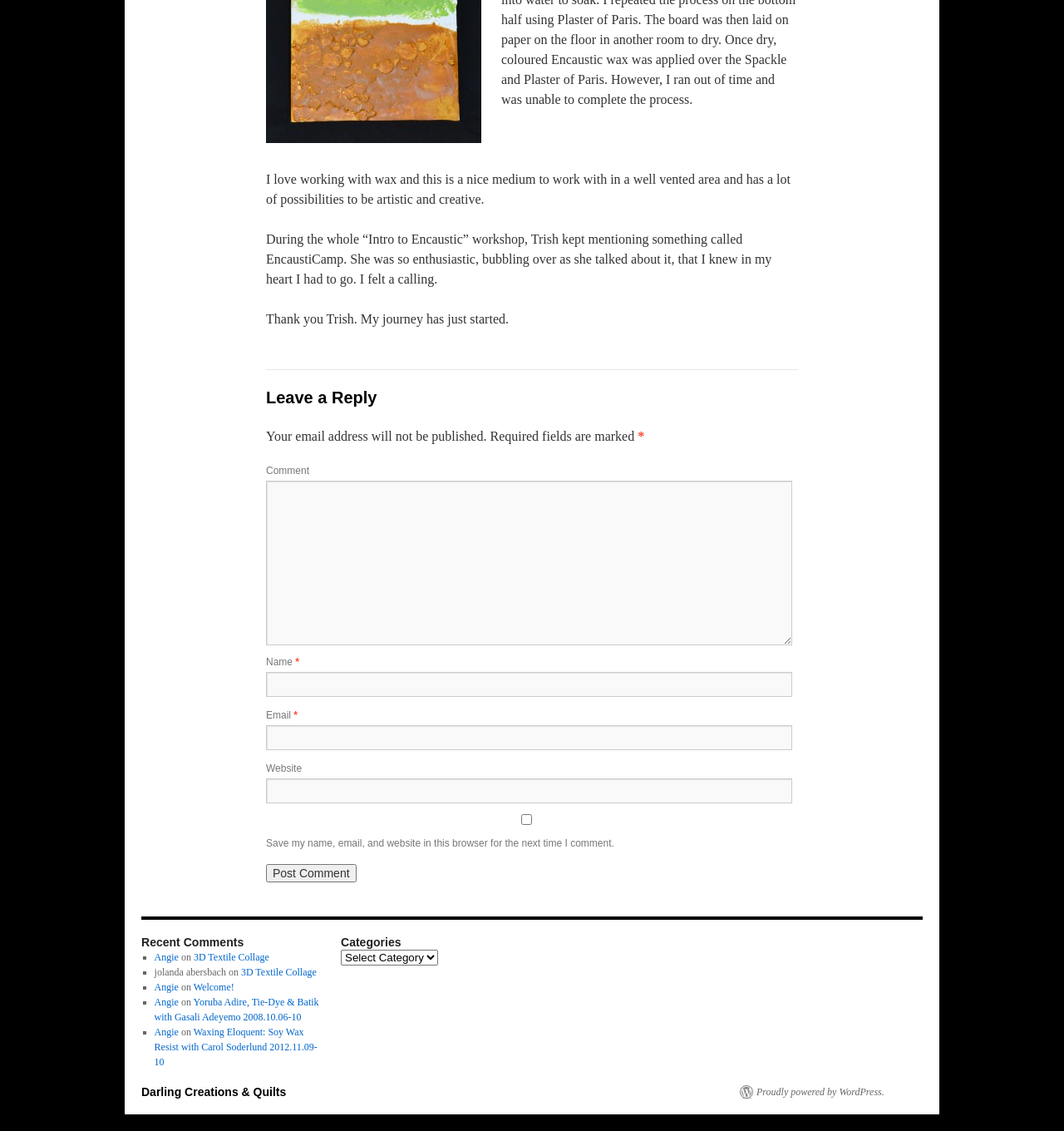Identify the bounding box coordinates of the clickable section necessary to follow the following instruction: "Leave a comment". The coordinates should be presented as four float numbers from 0 to 1, i.e., [left, top, right, bottom].

[0.25, 0.34, 0.75, 0.364]